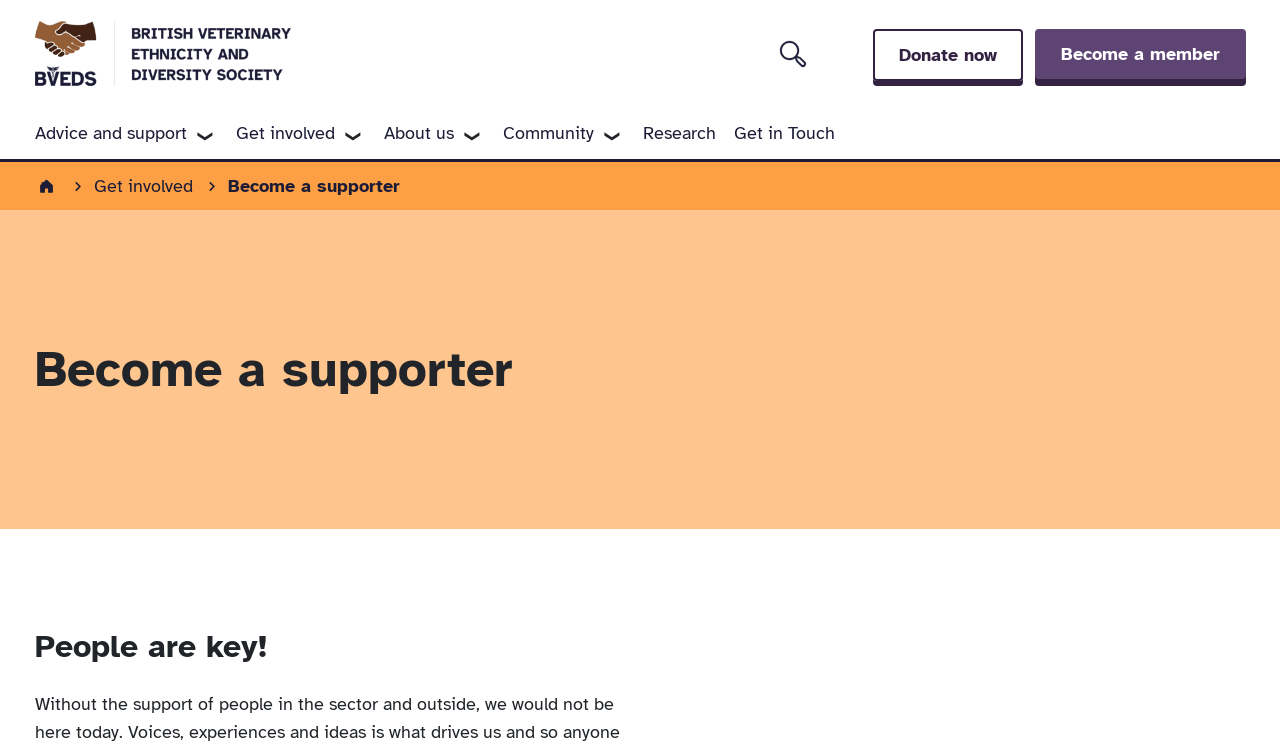How many ways can you get involved with the organization?
Refer to the image and respond with a one-word or short-phrase answer.

2